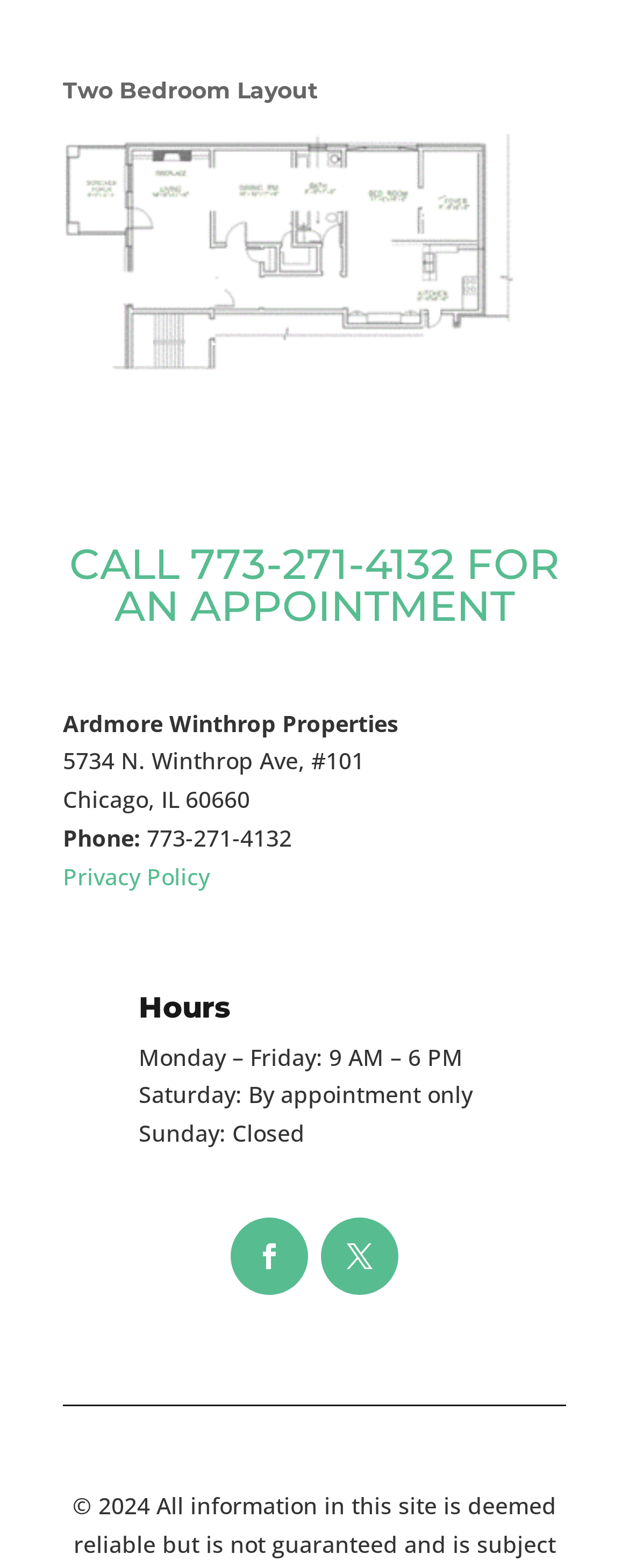What is the address of Ardmore Winthrop Properties?
Please provide a single word or phrase based on the screenshot.

5734 N. Winthrop Ave, #101, Chicago, IL 60660